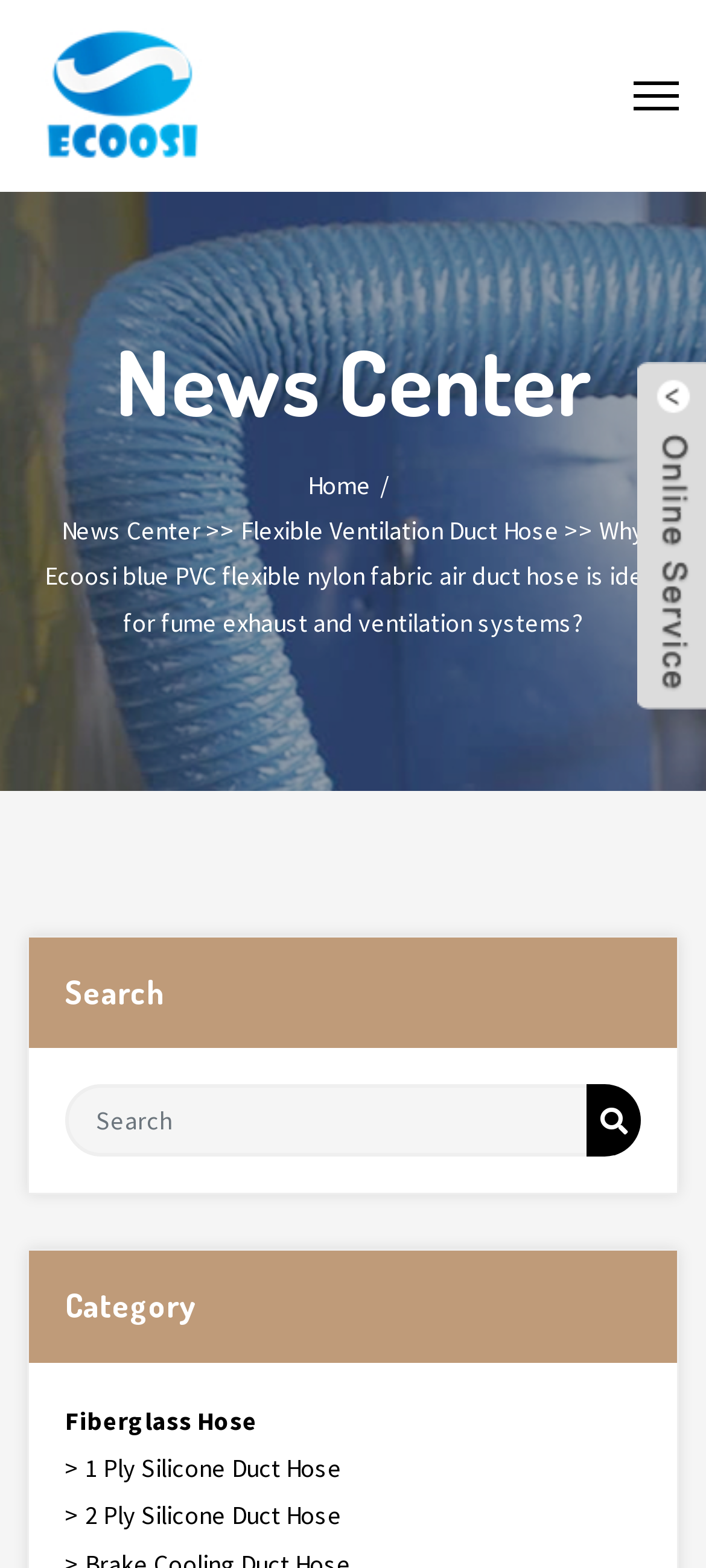Given the element description Fiberglass Hose, identify the bounding box coordinates for the UI element on the webpage screenshot. The format should be (top-left x, top-left y, bottom-right x, bottom-right y), with values between 0 and 1.

[0.092, 0.892, 0.908, 0.921]